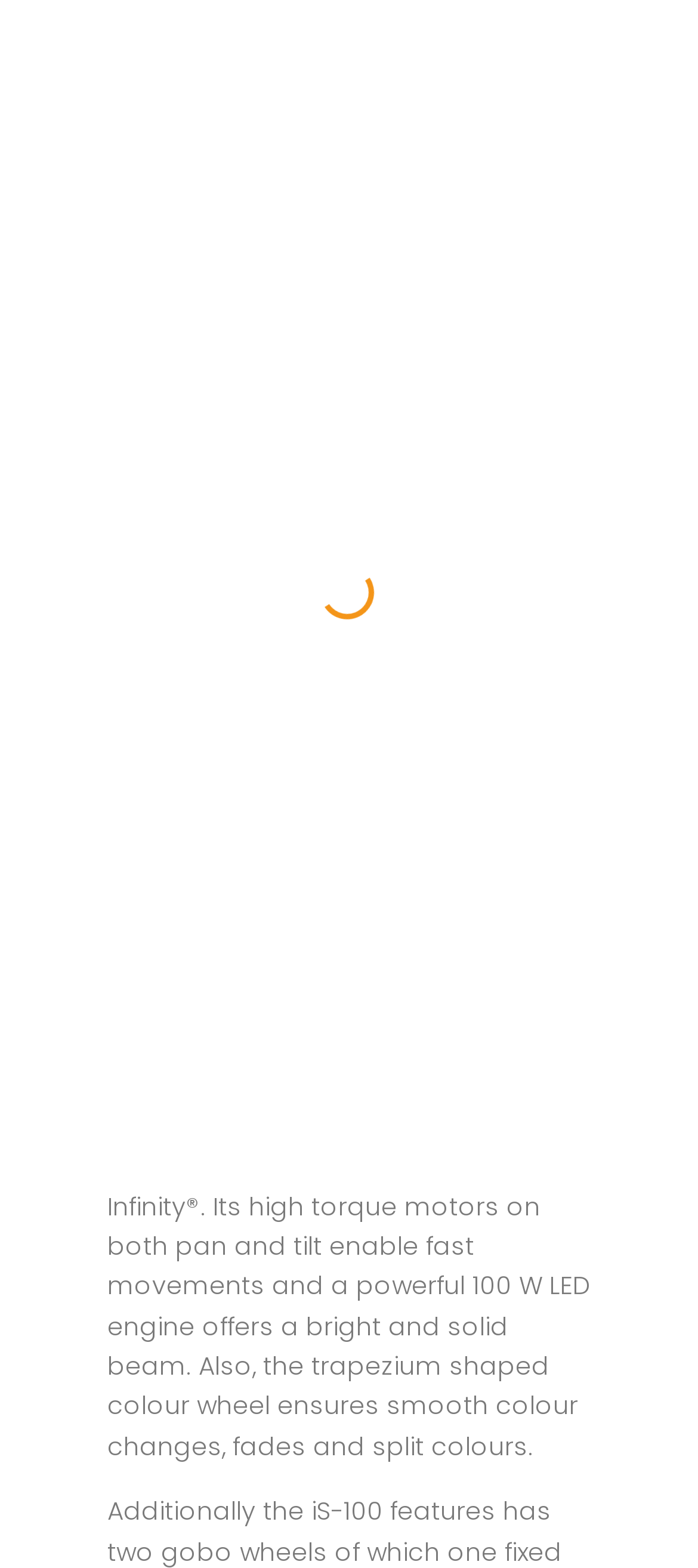Please identify the bounding box coordinates for the region that you need to click to follow this instruction: "Login to the system".

[0.777, 0.023, 0.923, 0.048]